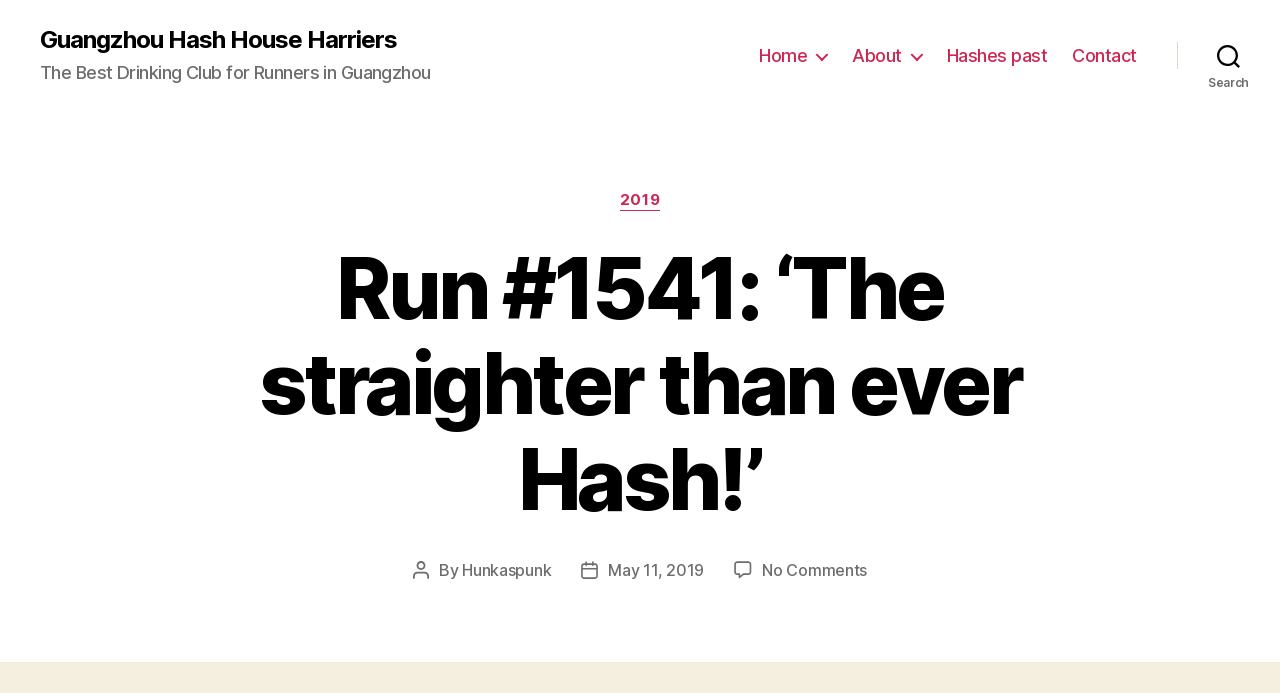Please provide a one-word or short phrase answer to the question:
What is the purpose of the club?

Drinking club for runners